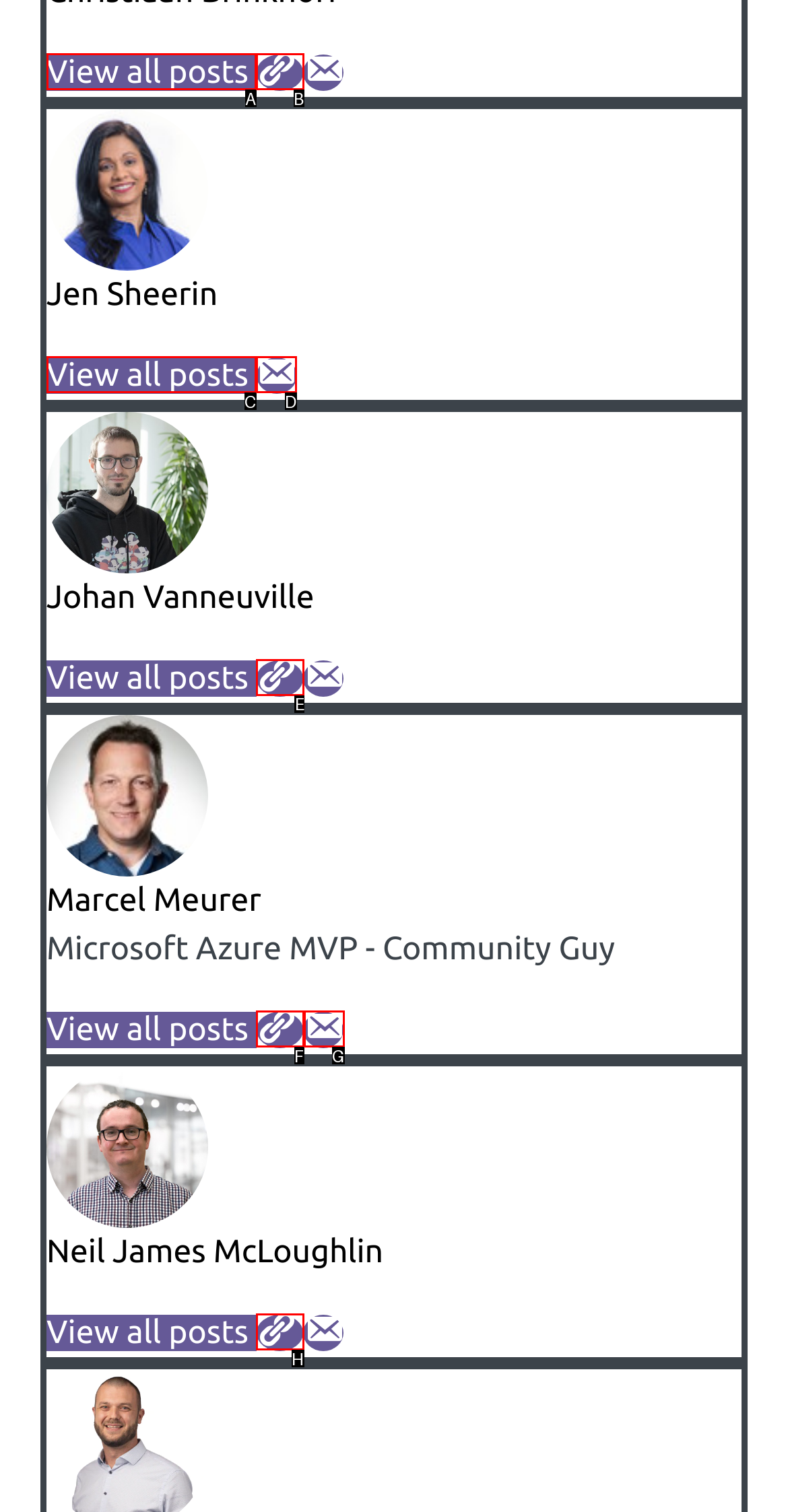Choose the HTML element that should be clicked to accomplish the task: Click on Вземи Комплекта link. Answer with the letter of the chosen option.

None